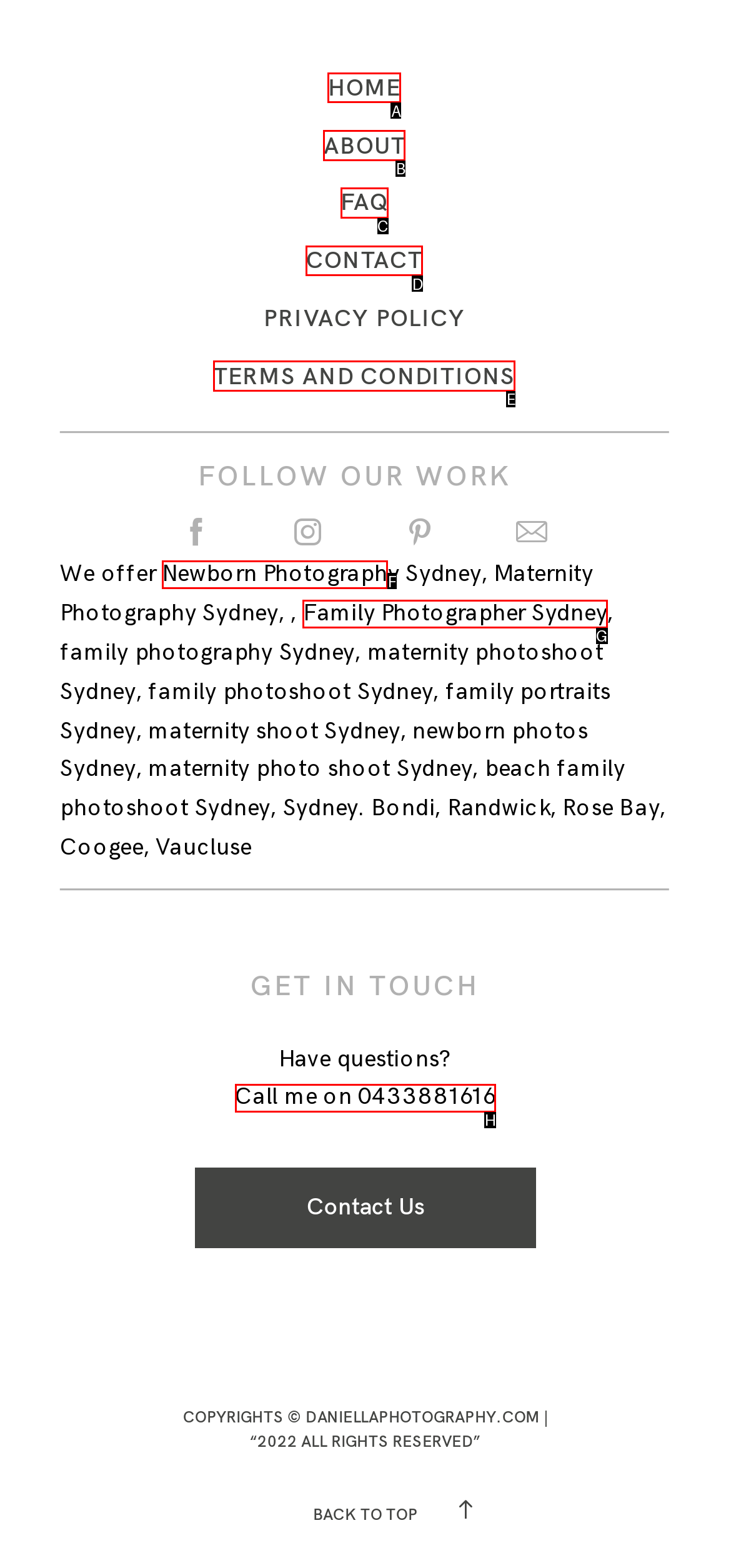Select the letter from the given choices that aligns best with the description: About. Reply with the specific letter only.

B